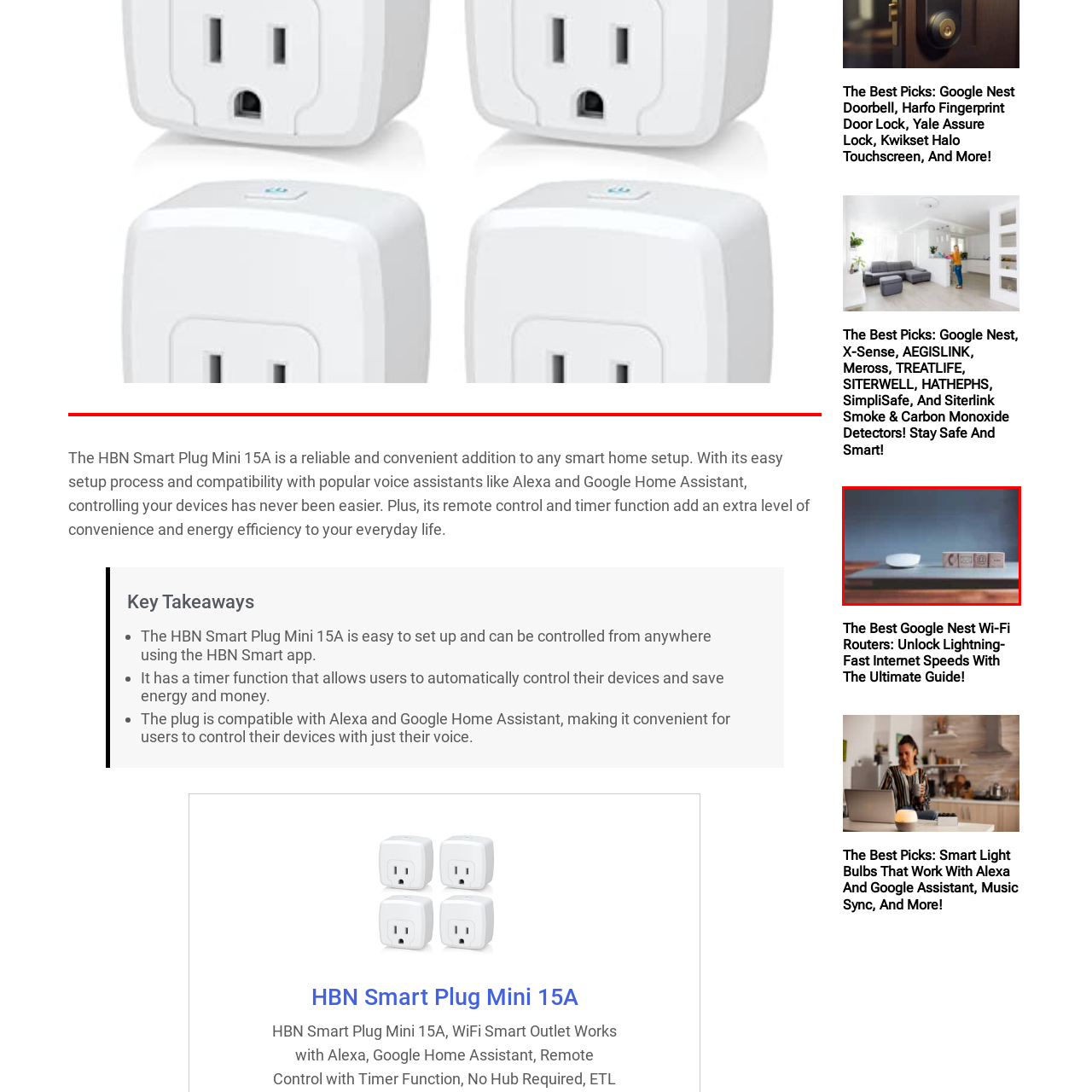What is the theme of the composition?
Study the image surrounded by the red bounding box and answer the question comprehensively, based on the details you see.

The caption states that the composition 'exudes a contemporary charm, aligning perfectly with the theme of cutting-edge technology and smart home solutions', indicating that the theme is related to modern technology.